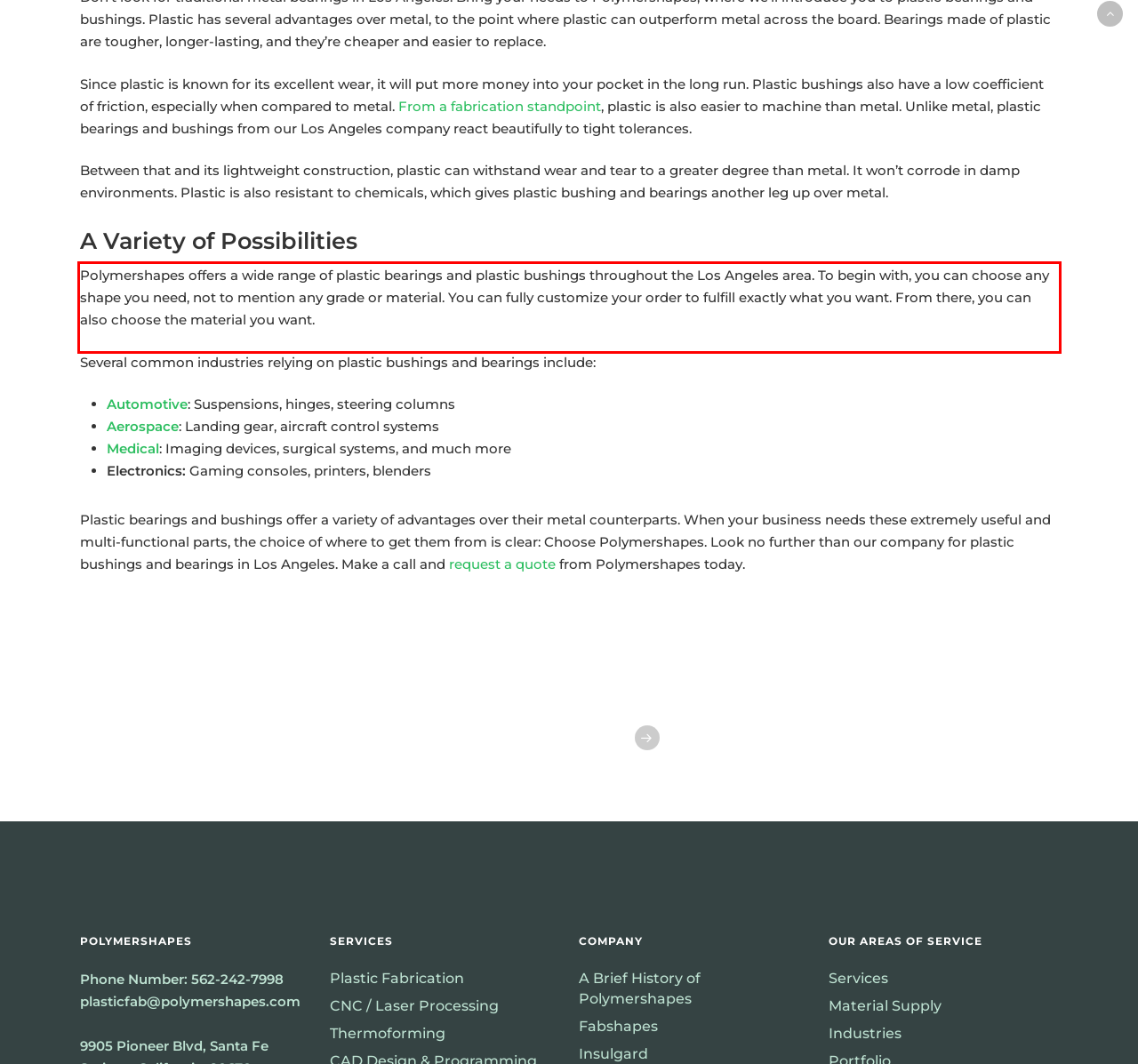Please examine the webpage screenshot and extract the text within the red bounding box using OCR.

Polymershapes offers a wide range of plastic bearings and plastic bushings throughout the Los Angeles area. To begin with, you can choose any shape you need, not to mention any grade or material. You can fully customize your order to fulfill exactly what you want. From there, you can also choose the material you want.